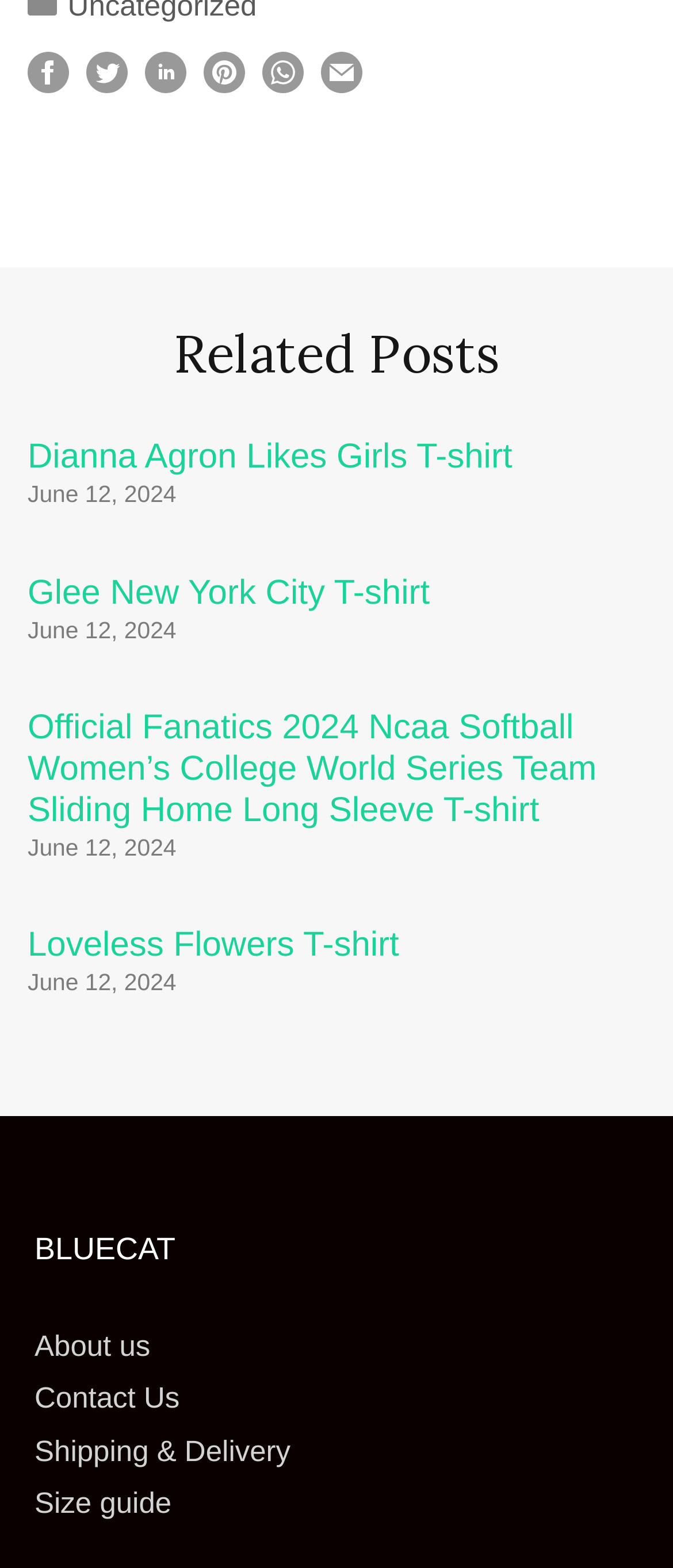Pinpoint the bounding box coordinates of the clickable element to carry out the following instruction: "Share this post!."

[0.041, 0.043, 0.103, 0.064]